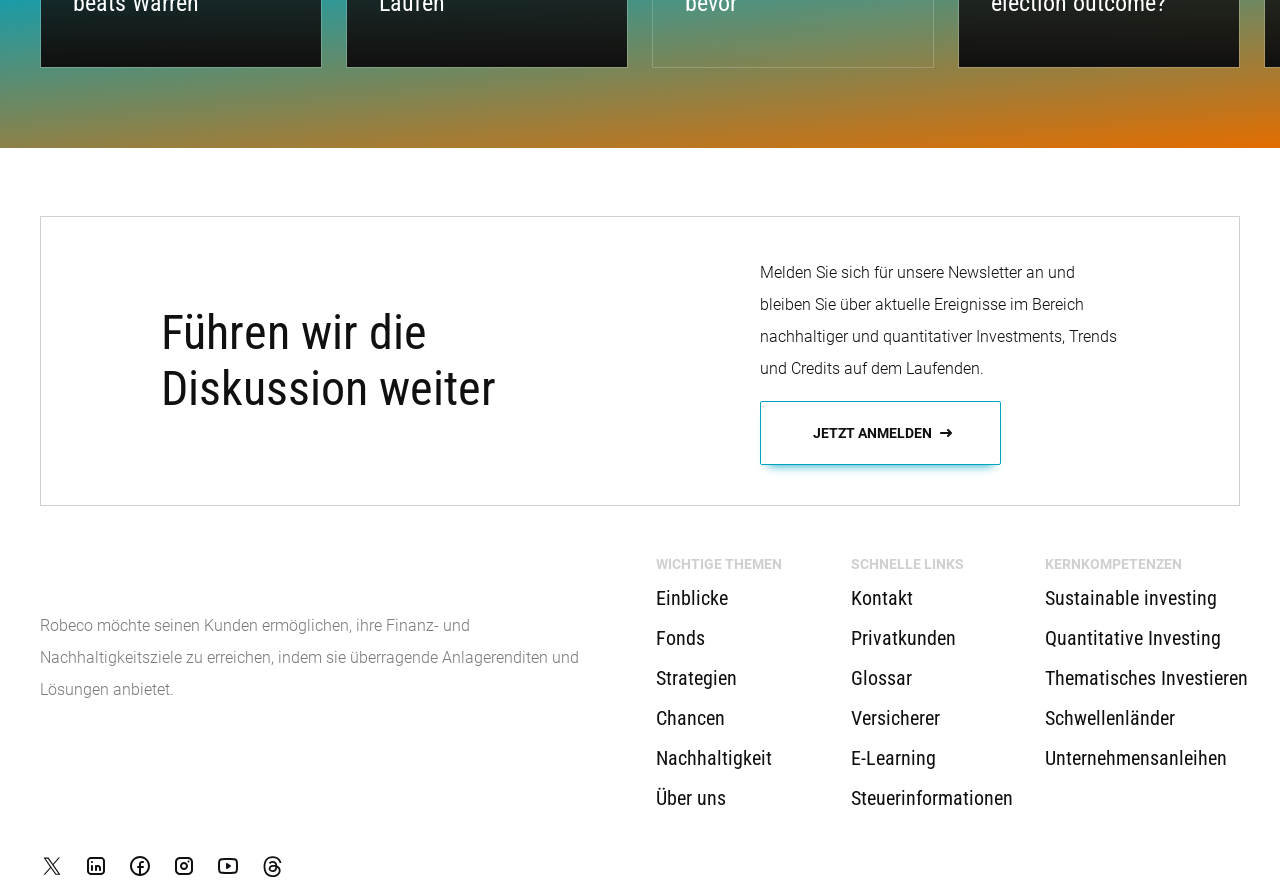Please determine the bounding box coordinates for the UI element described as: "aria-label="Facebook"".

[0.1, 0.65, 0.119, 0.678]